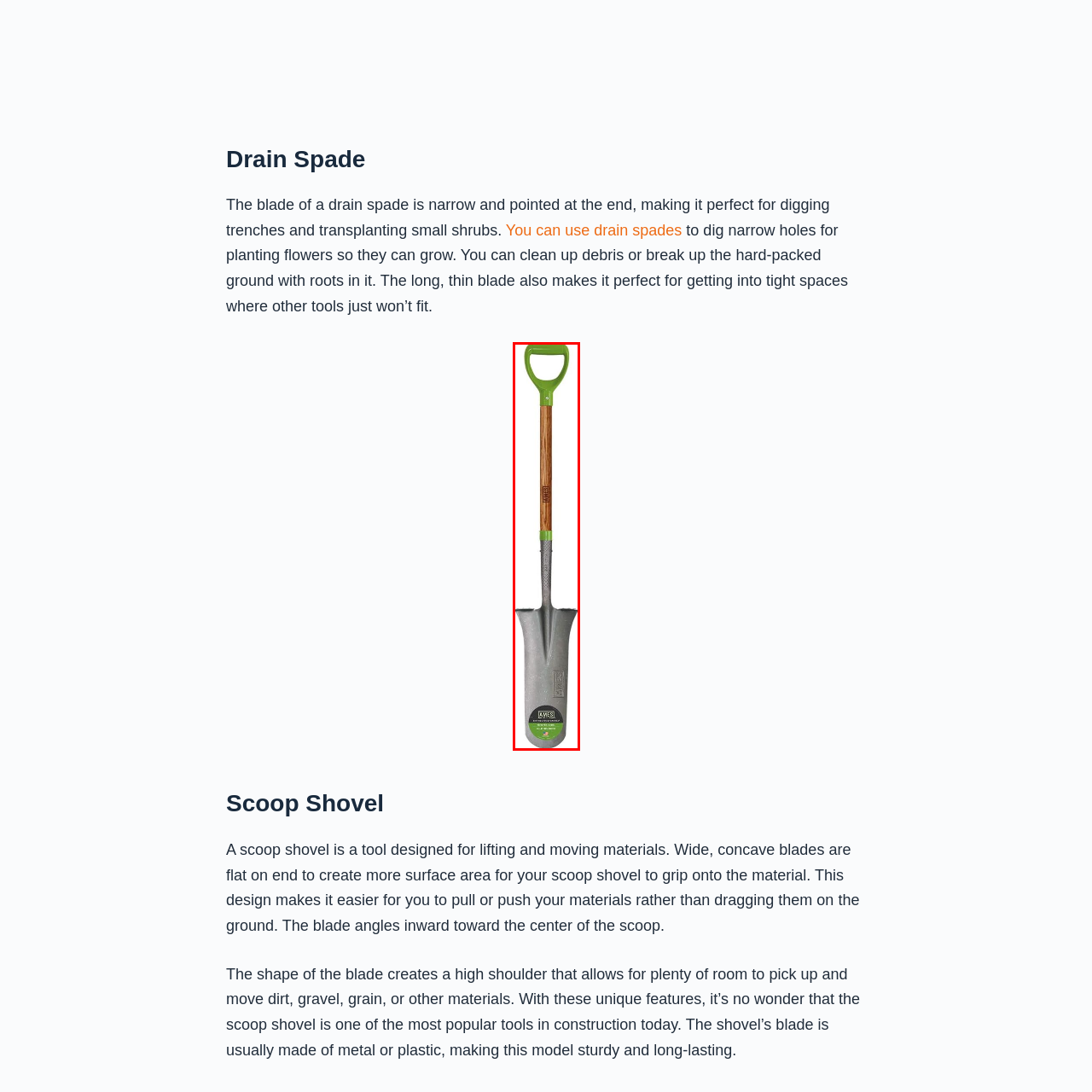What is the purpose of the textured grip on the blade?
View the image contained within the red box and provide a one-word or short-phrase answer to the question.

Better handling